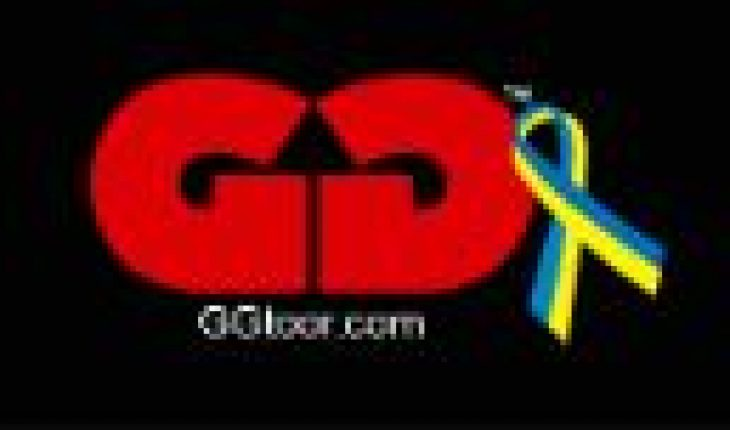Summarize the image with a detailed description that highlights all prominent details.

The image features the bold red letters "GD" prominently displayed against a black background, representing the branding of GGToor, a company involved in the eSports industry. Below the logo, the text "GGToor.com" is presented in white, indicating the website for the organization. Additionally, a ribbon, colored with blue and yellow, is integrated into the design, symbolizing support for a specific cause. This visual representation encapsulates the dynamic and engaging nature of the gaming community that GGToor aims to cultivate, particularly as they expand their presence in the Metaverse and host numerous gaming tournaments.